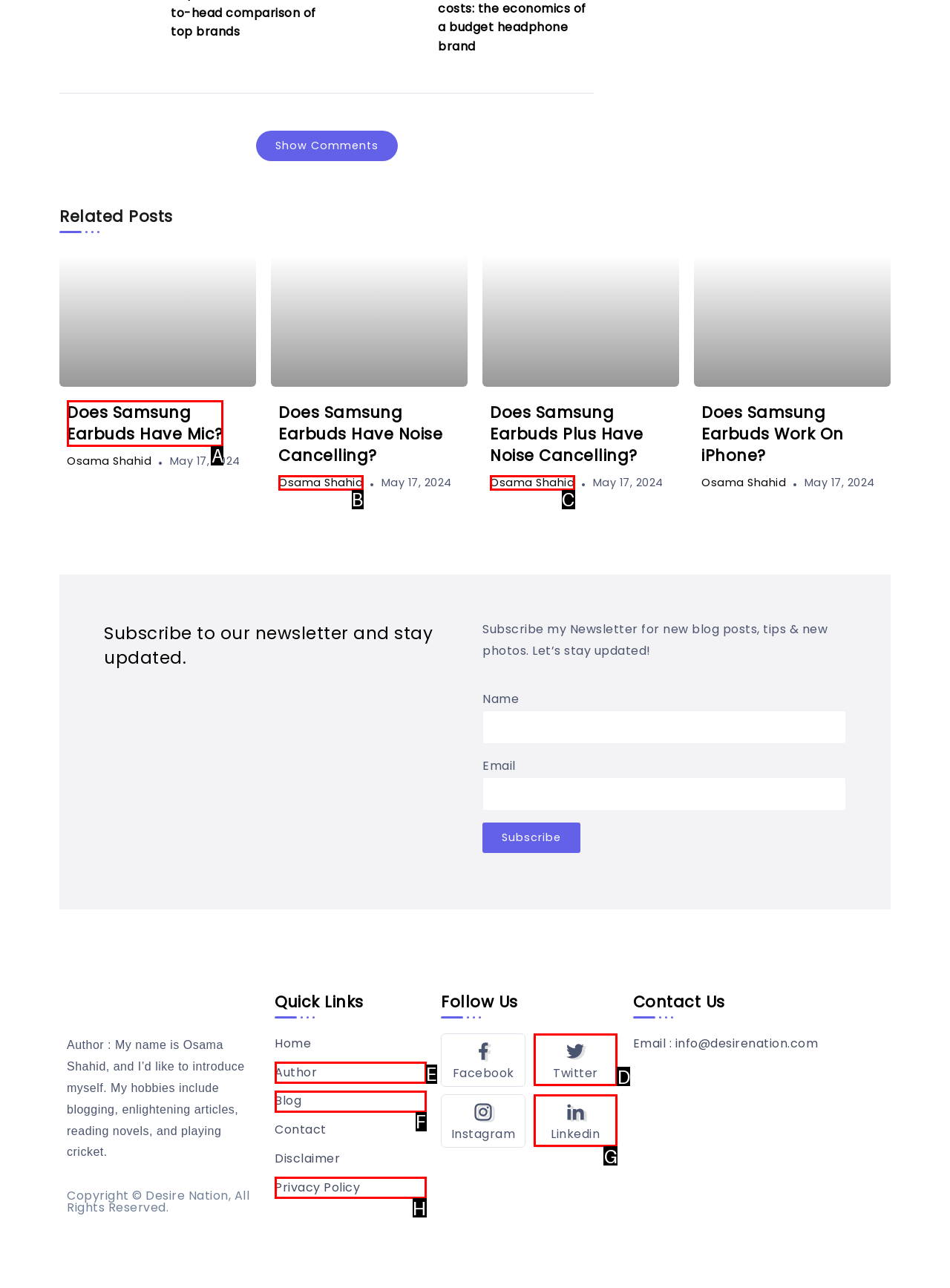Find the HTML element that suits the description: Does Samsung Earbuds Have Mic?
Indicate your answer with the letter of the matching option from the choices provided.

A